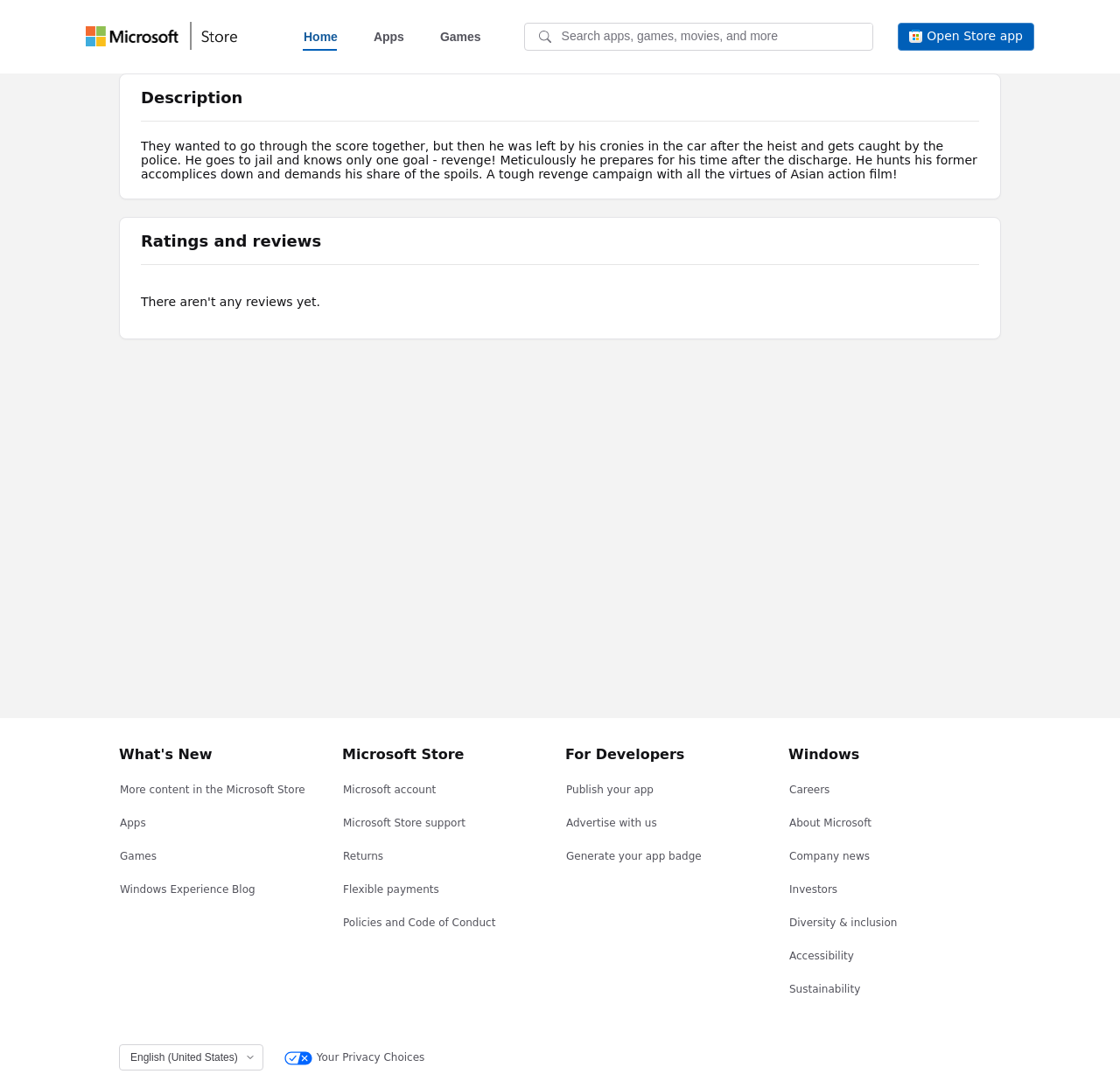What is the purpose of the search box?
Please ensure your answer to the question is detailed and covers all necessary aspects.

The search box is located at the top right corner of the page, and it is likely used to search for products or apps within the Microsoft Store, as it is a common feature in e-commerce websites.